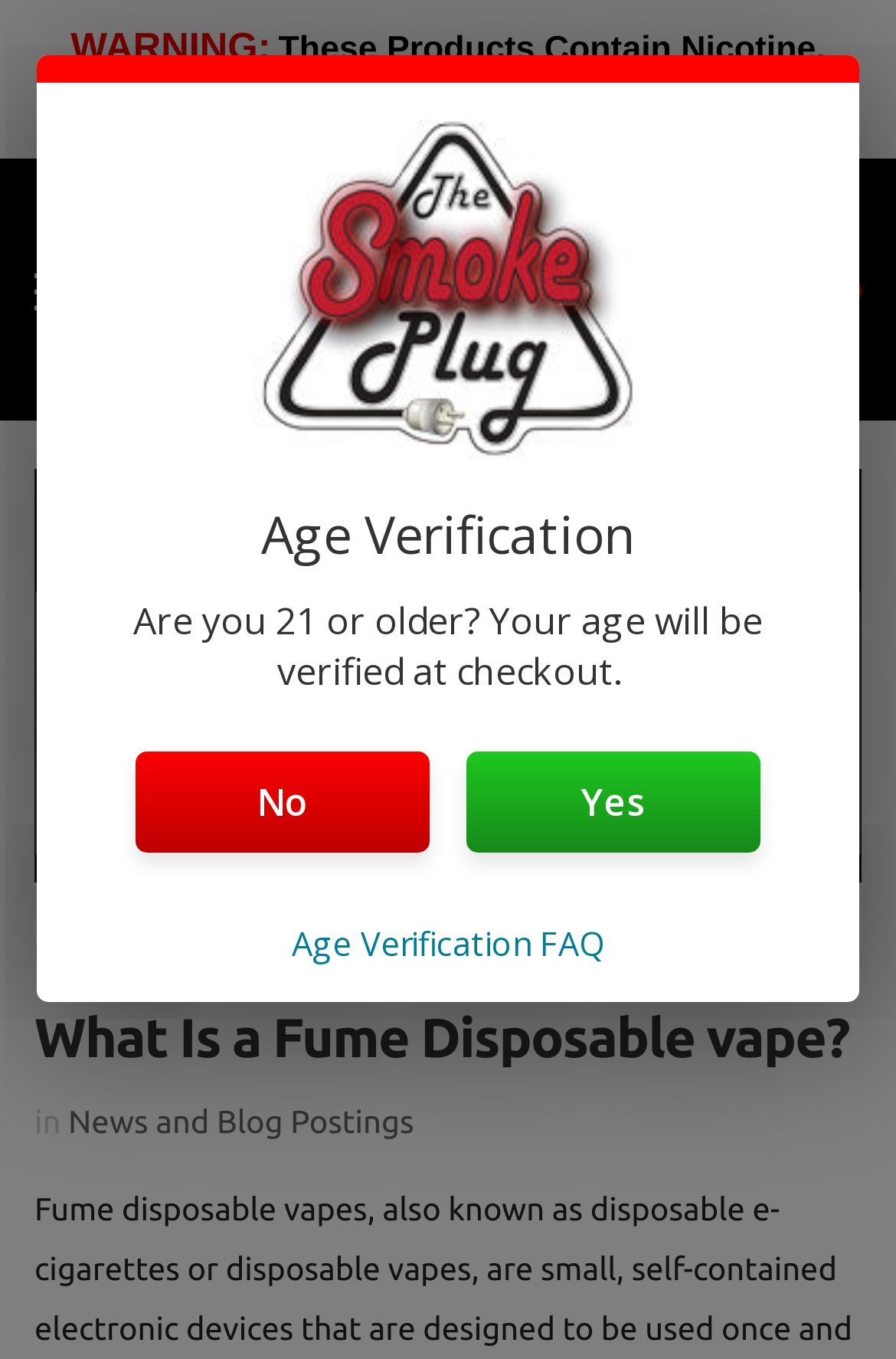Give a short answer using one word or phrase for the question:
What is the name of the website?

The Smoke Plug